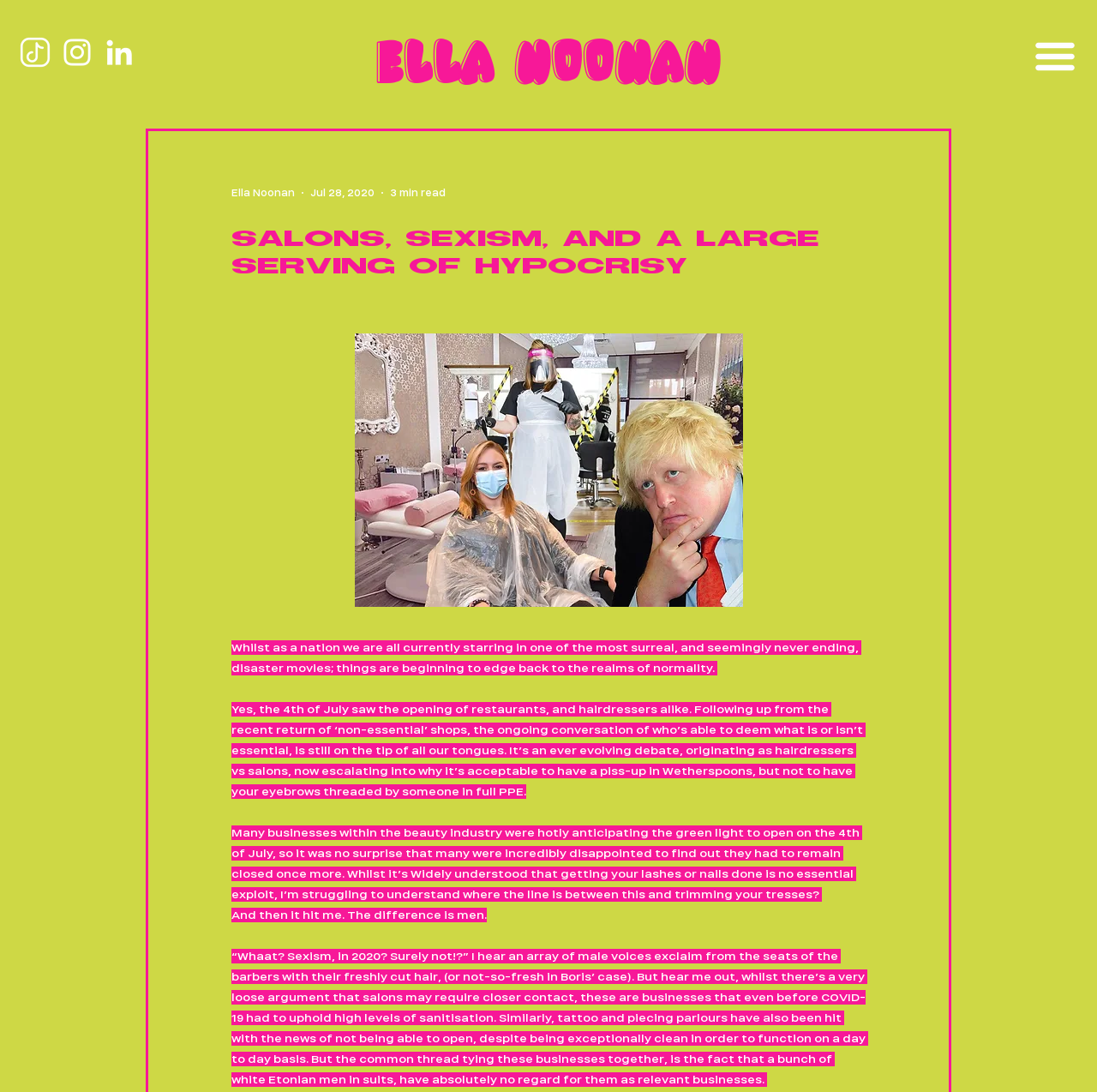Extract the bounding box coordinates for the UI element described by the text: "T.Podladchikova@skoltech.ru". The coordinates should be in the form of [left, top, right, bottom] with values between 0 and 1.

None